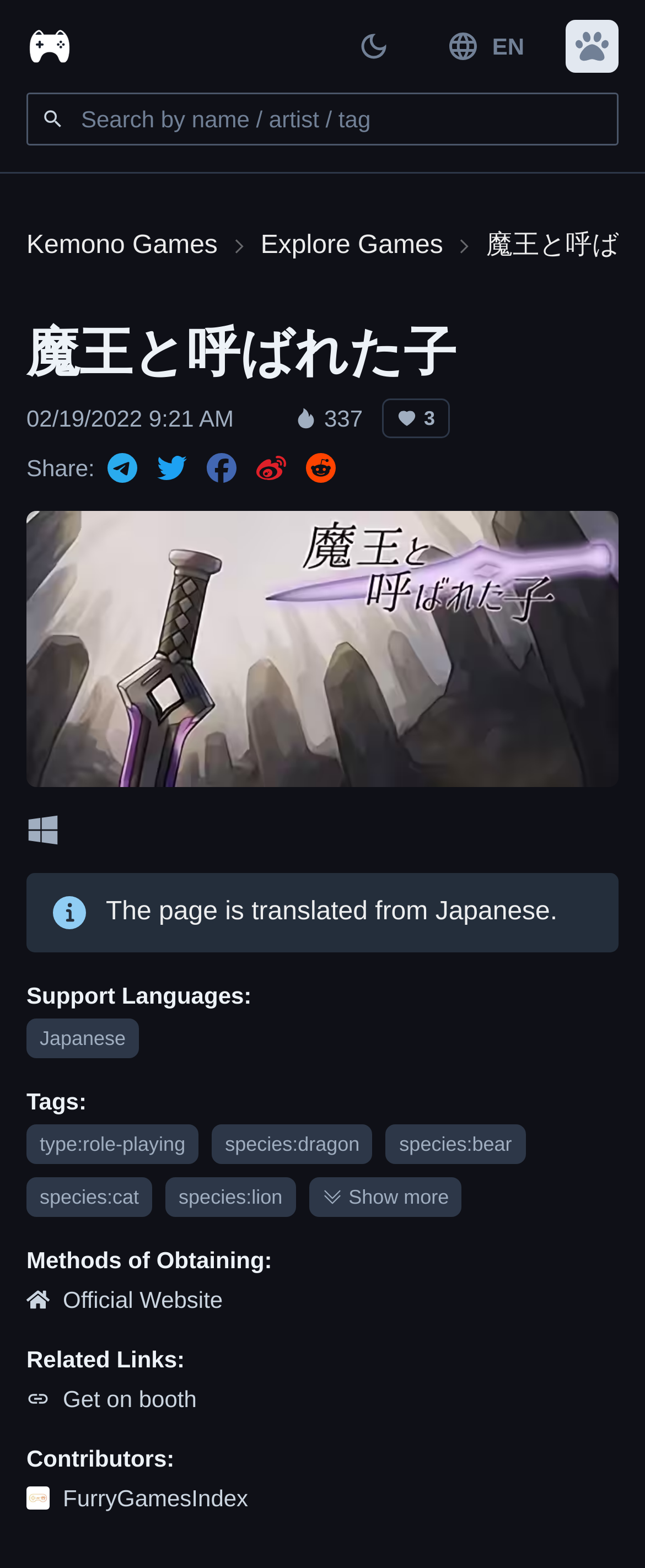Examine the image carefully and respond to the question with a detailed answer: 
How many species tags are there?

I counted the number of species tags by looking at the links with the 'species:' label. There are four links with different species names, which I assume are tags for the game.